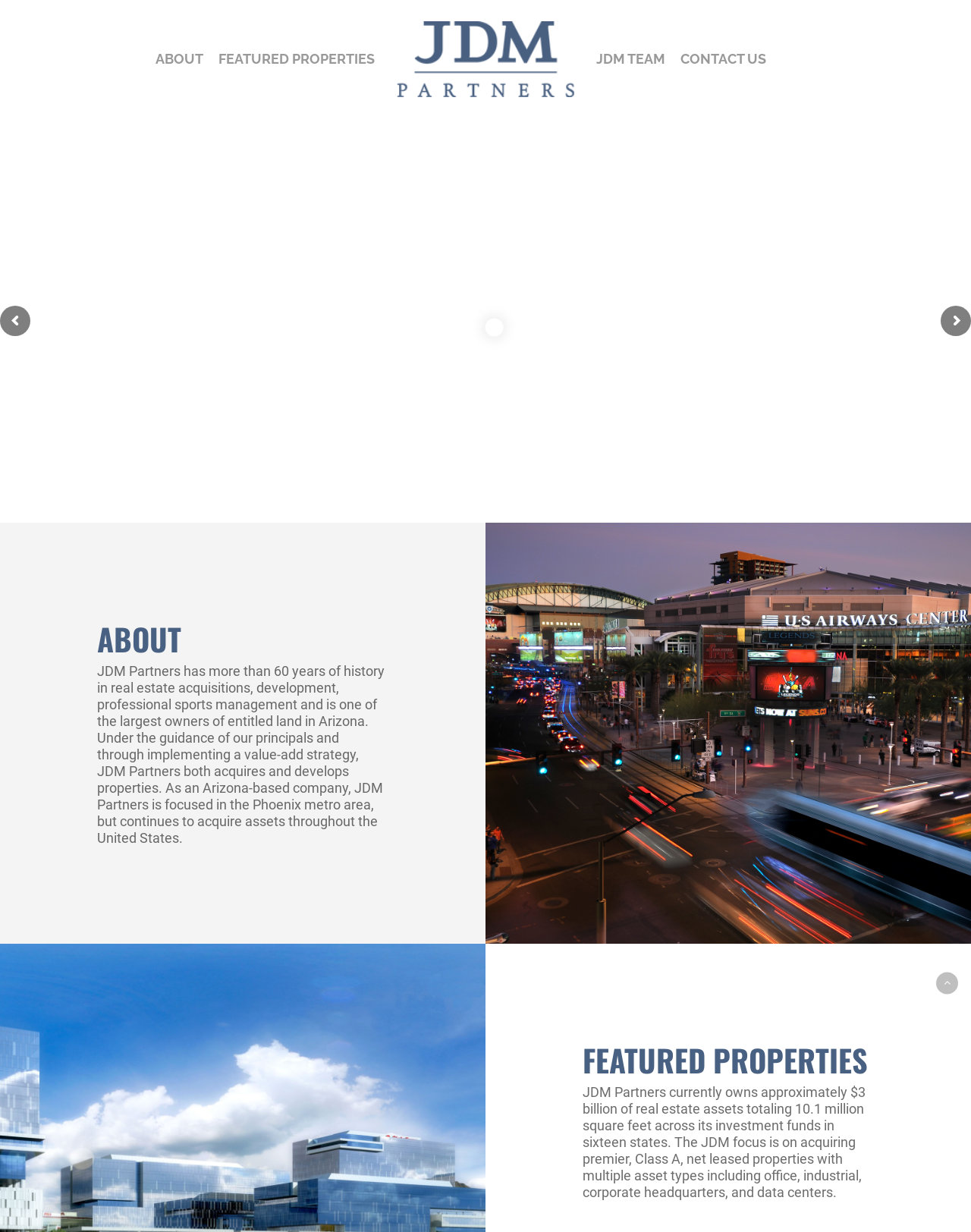Identify the bounding box for the given UI element using the description provided. Coordinates should be in the format (top-left x, top-left y, bottom-right x, bottom-right y) and must be between 0 and 1. Here is the description: parent_node: ABOUT aria-label="Back to top"

[0.964, 0.789, 0.987, 0.807]